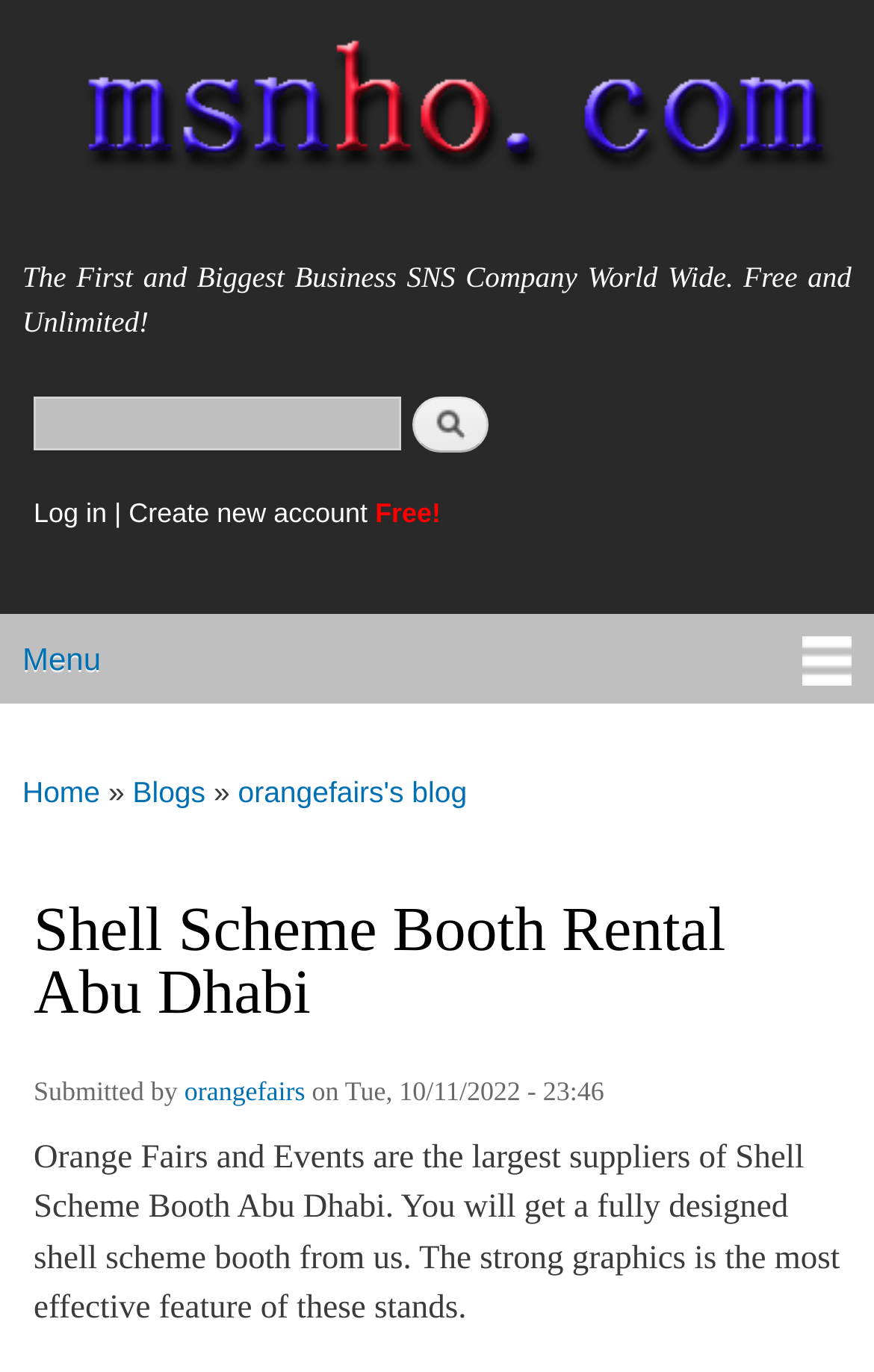Please give the bounding box coordinates of the area that should be clicked to fulfill the following instruction: "Log in to the account". The coordinates should be in the format of four float numbers from 0 to 1, i.e., [left, top, right, bottom].

[0.038, 0.363, 0.122, 0.386]